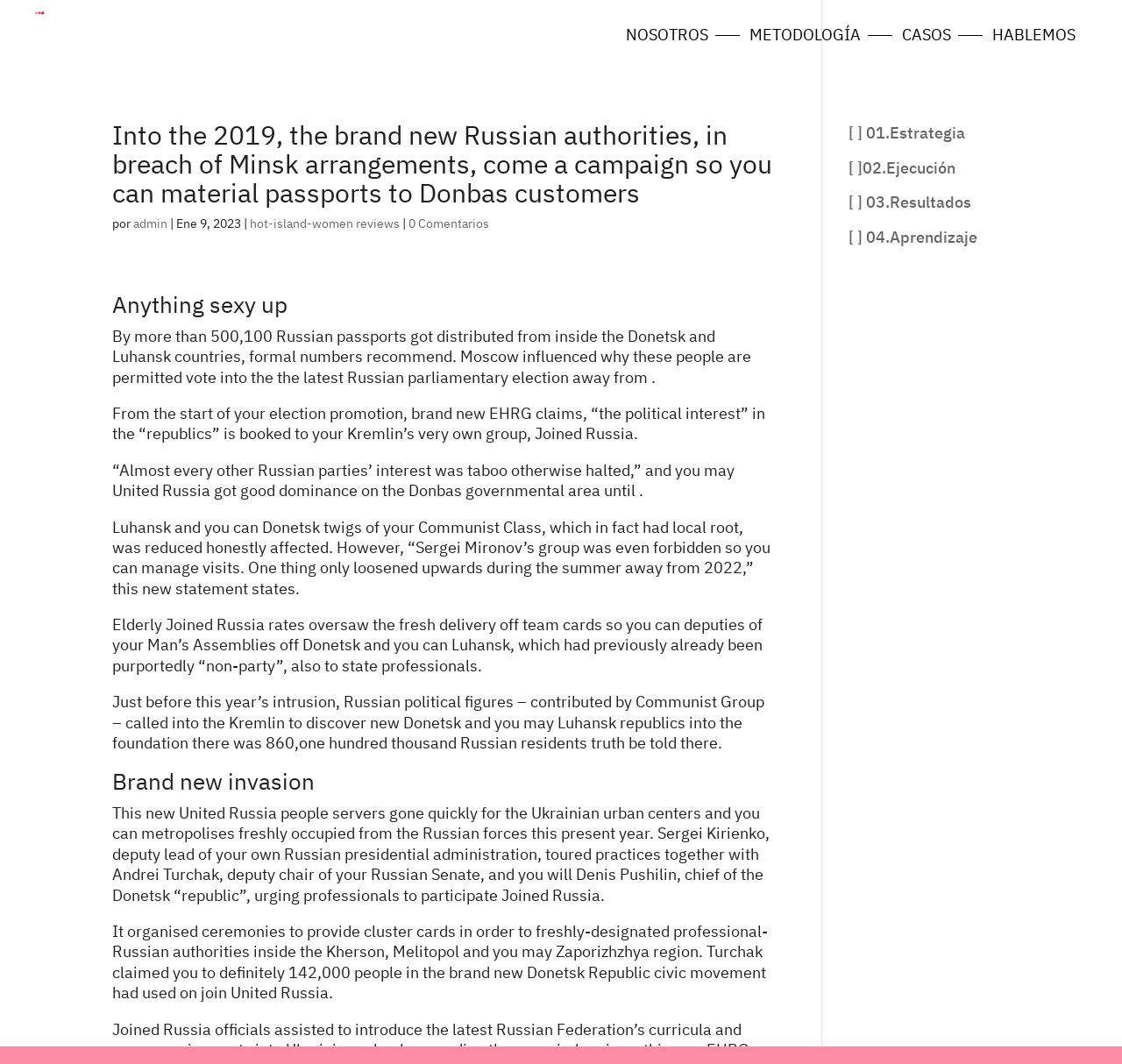Please determine the bounding box coordinates for the element with the description: "0 Comentarios".

[0.364, 0.203, 0.436, 0.217]